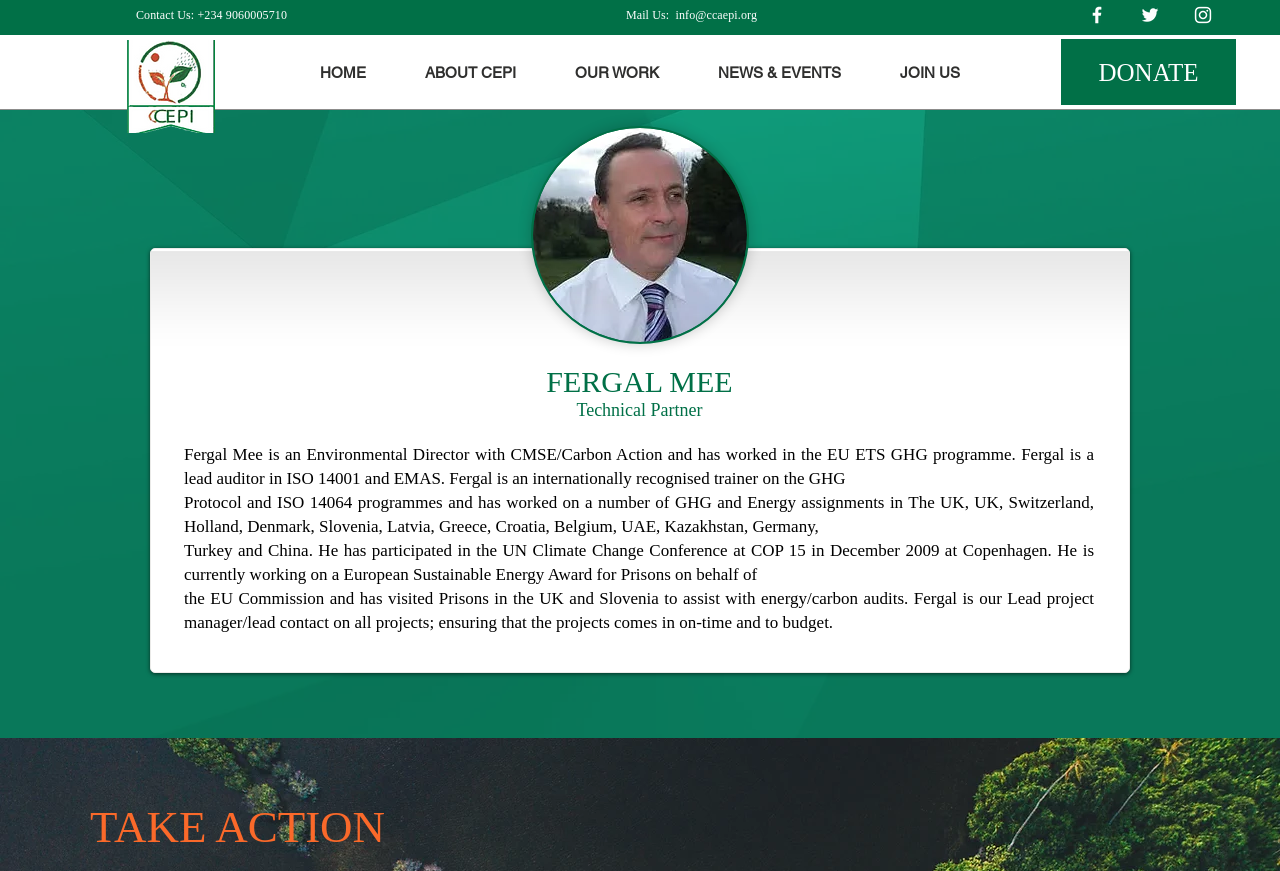Summarize the webpage in an elaborate manner.

This webpage is a profile page for Fergal Mee, a Technical Partner. At the top left corner, there is a profile picture of Fergal Mee. Below the profile picture, there are three headings that introduce Fergal Mee's profession and expertise. The main content of the page is a detailed description of Fergal Mee's work experience and skills, including his involvement in the EU ETS GHG programme, his lead auditor role in ISO 14001 and EMAS, and his experience in training and working on various projects globally.

On the top right corner, there is a social bar with links to Facebook, Twitter, and Instagram. Below the social bar, there is a navigation menu with links to different sections of the website, including HOME, ABOUT CEPI, OUR WORK, NEWS & EVENTS, and JOIN US. 

At the bottom of the page, there is a call-to-action heading "TAKE ACTION". On the top right corner of the page, there is a "DONATE" button. There are also two contact information sections, one with a phone number "+234 9060005710" and another with an email address "info@ccaepi.org".